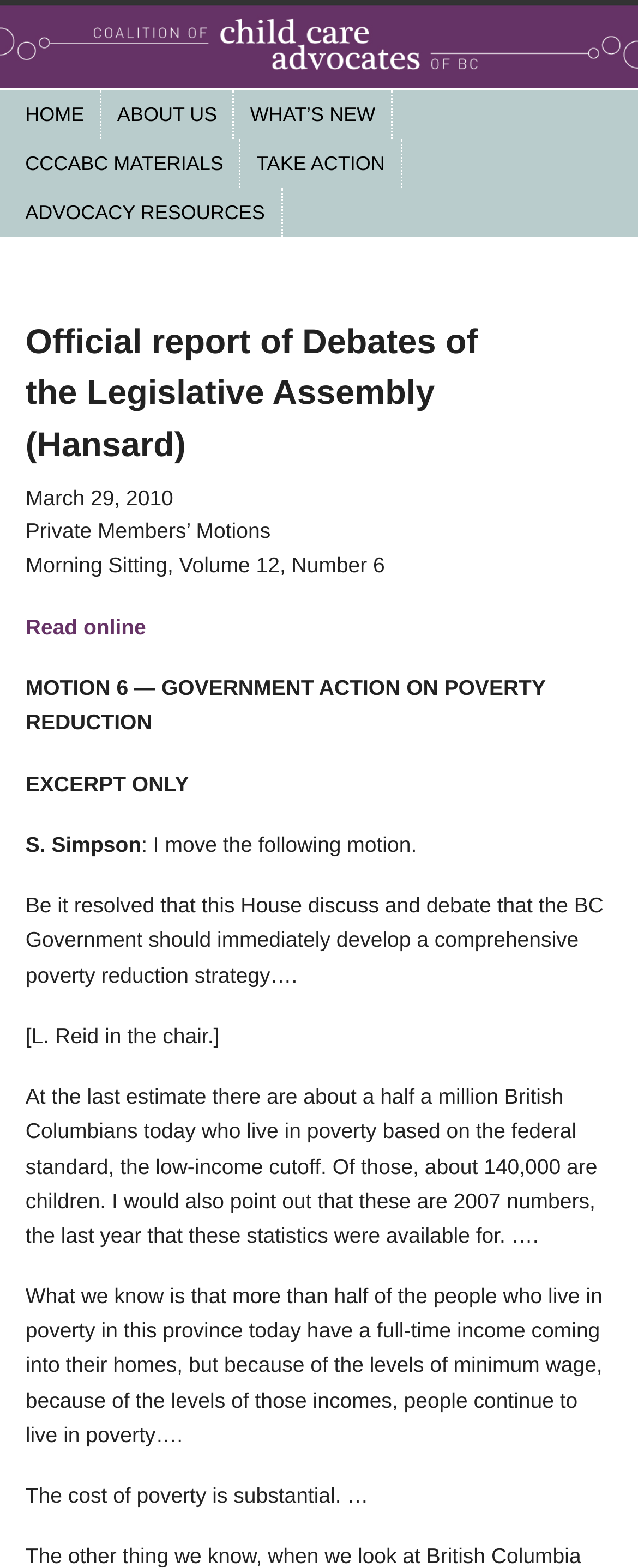Identify the bounding box coordinates for the UI element described as follows: Skip to secondary content. Use the format (top-left x, top-left y, bottom-right x, bottom-right y) and ensure all values are floating point numbers between 0 and 1.

[0.04, 0.058, 0.615, 0.092]